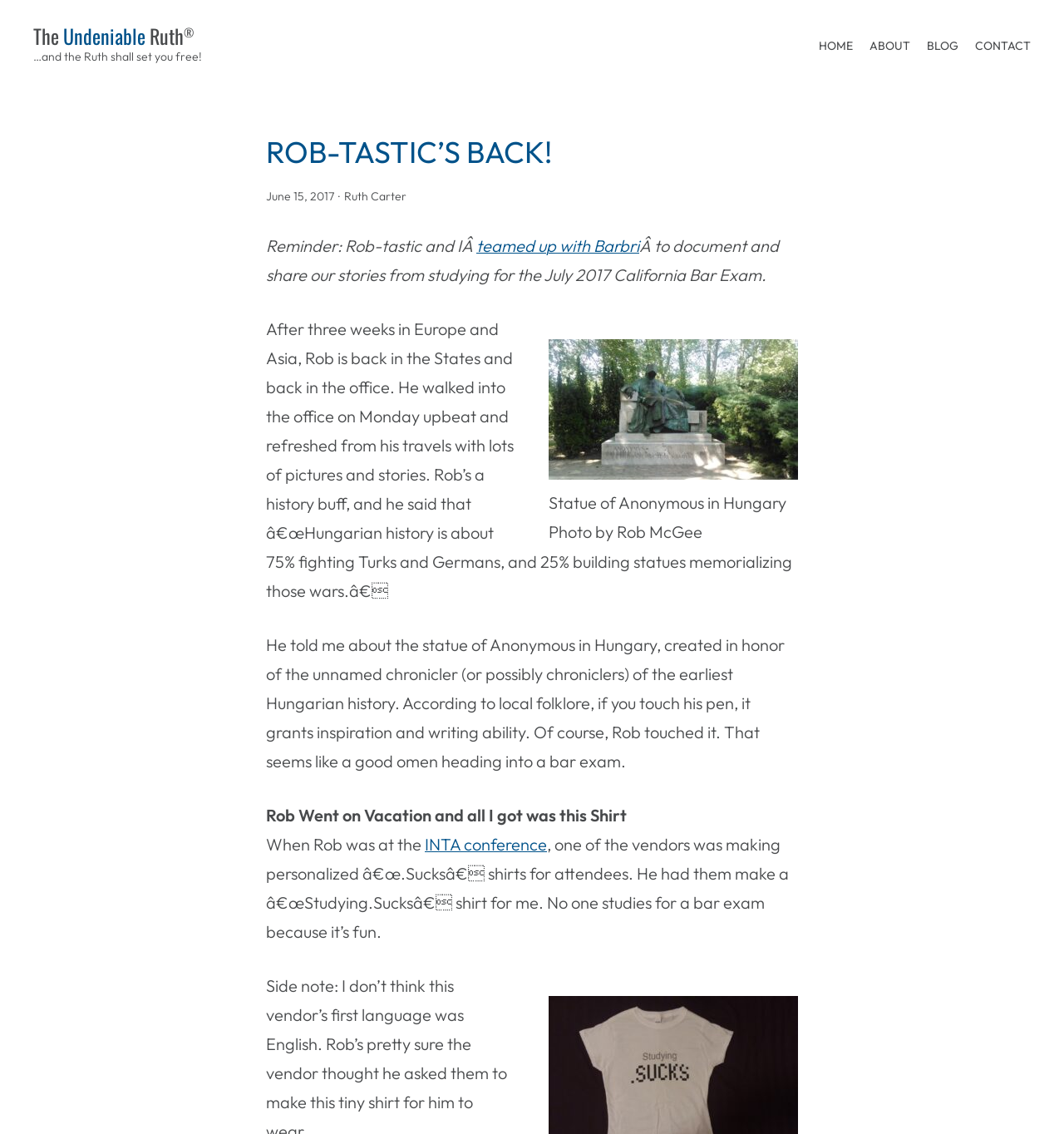Using the provided description teamed up with Barbri, find the bounding box coordinates for the UI element. Provide the coordinates in (top-left x, top-left y, bottom-right x, bottom-right y) format, ensuring all values are between 0 and 1.

[0.448, 0.208, 0.601, 0.226]